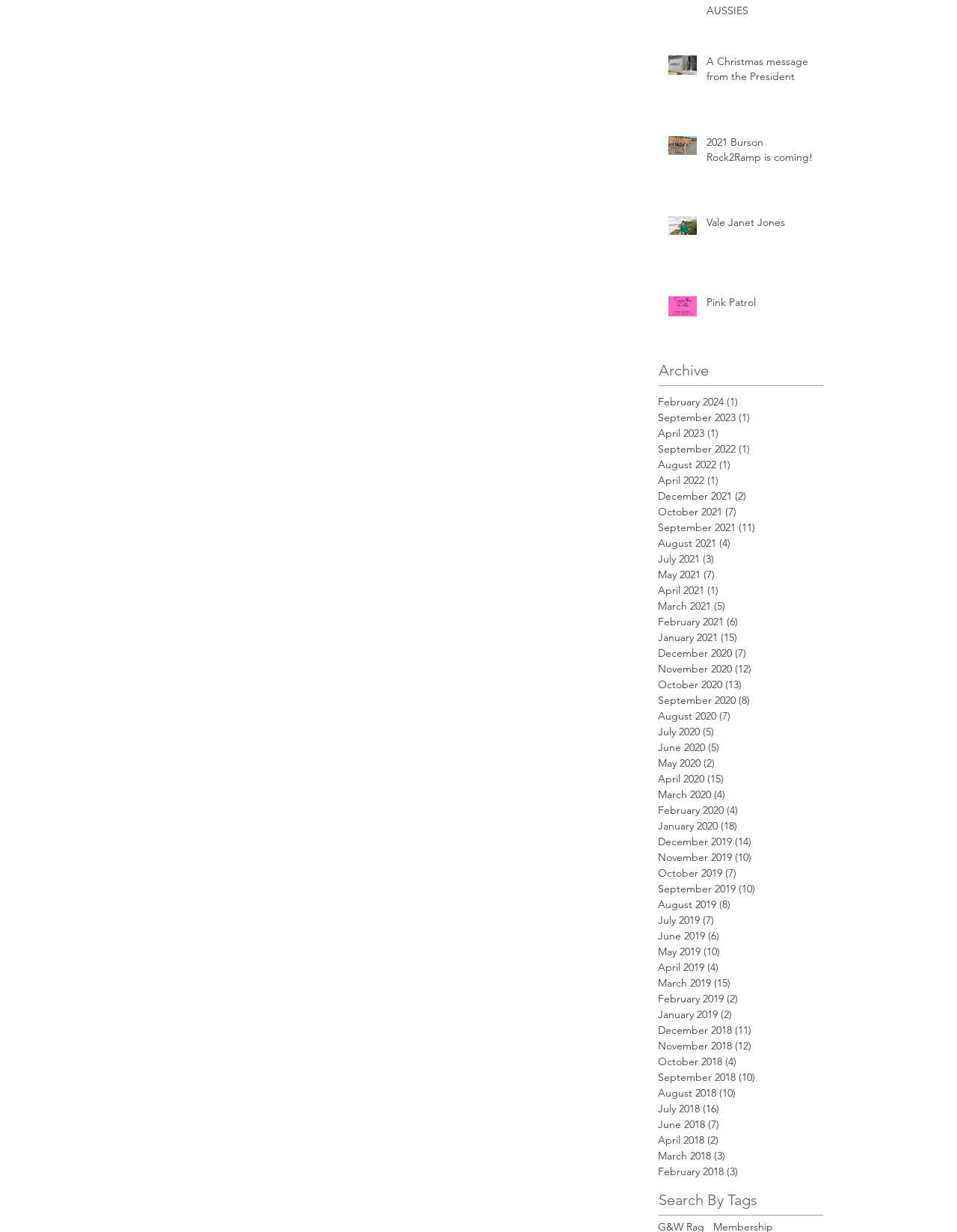What is the main topic of this webpage?
Look at the image and respond with a one-word or short phrase answer.

Archive